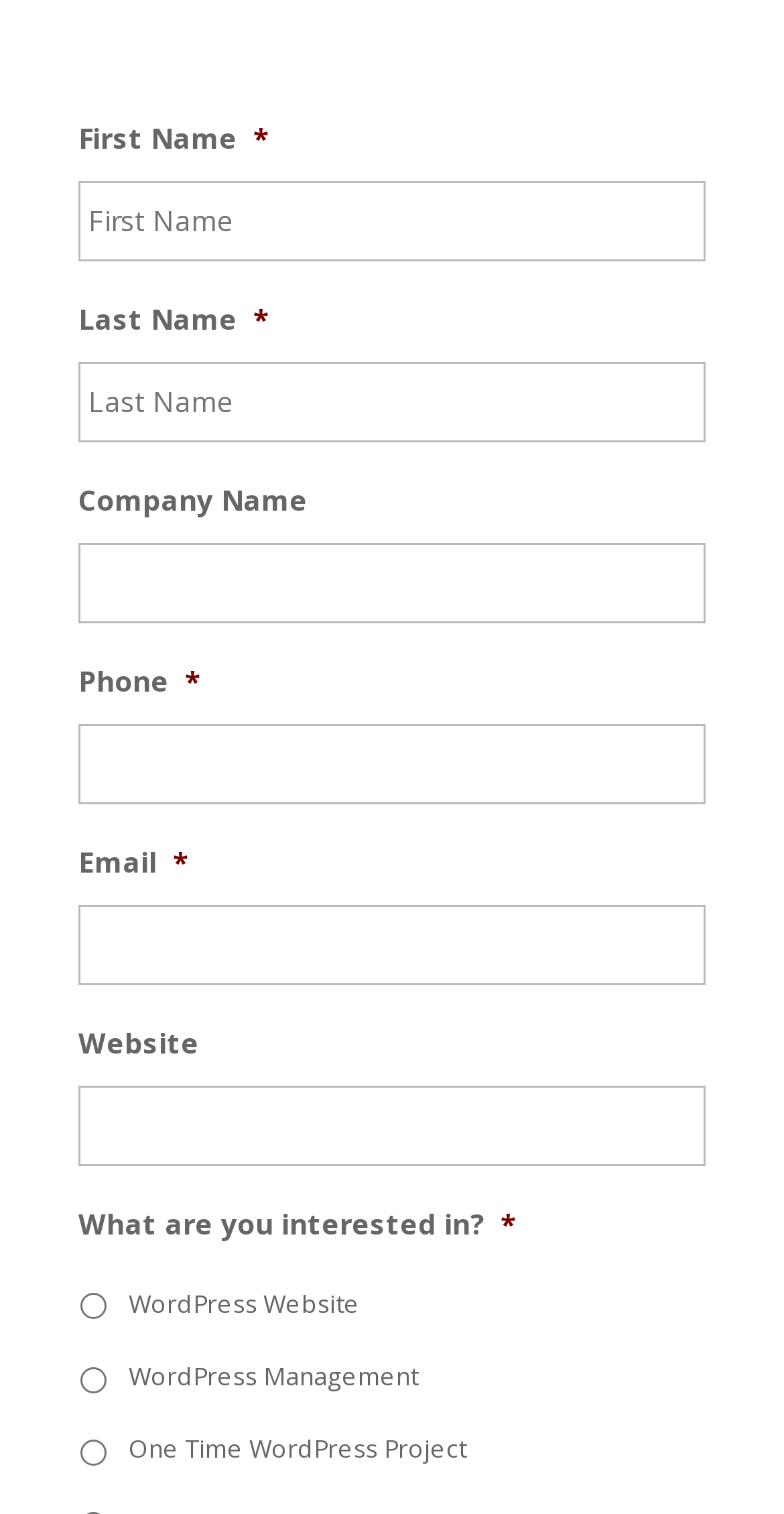Based on the element description name="input_5", identify the bounding box coordinates for the UI element. The coordinates should be in the format (top-left x, top-left y, bottom-right x, bottom-right y) and within the 0 to 1 range.

[0.1, 0.717, 0.9, 0.77]